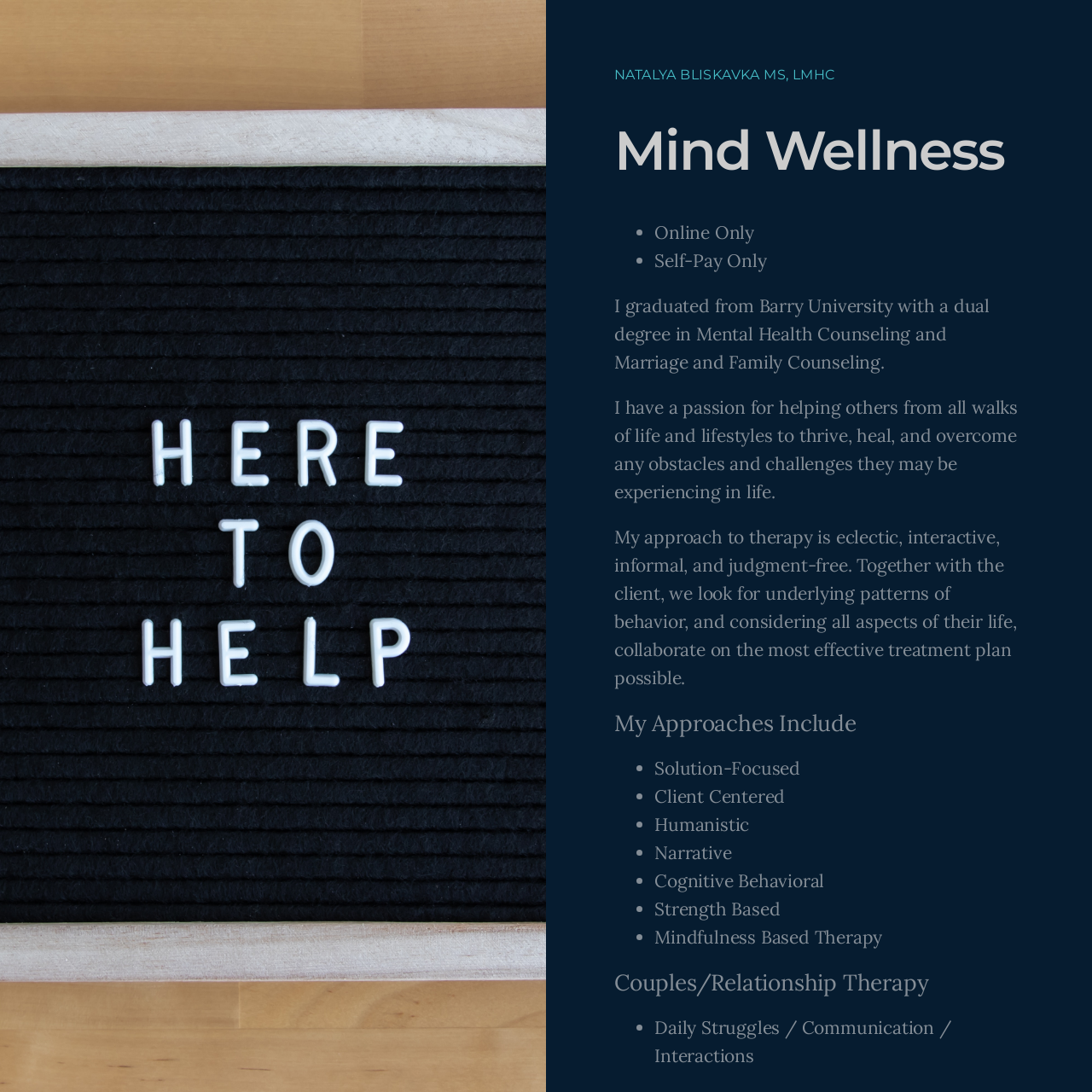What types of therapy are offered?
Please give a detailed answer to the question using the information shown in the image.

The types of therapy offered are listed under the heading 'My Approaches Include' and include Solution-Focused, Client Centered, Humanistic, Narrative, Cognitive Behavioral, Strength Based, and Mindfulness Based Therapy.